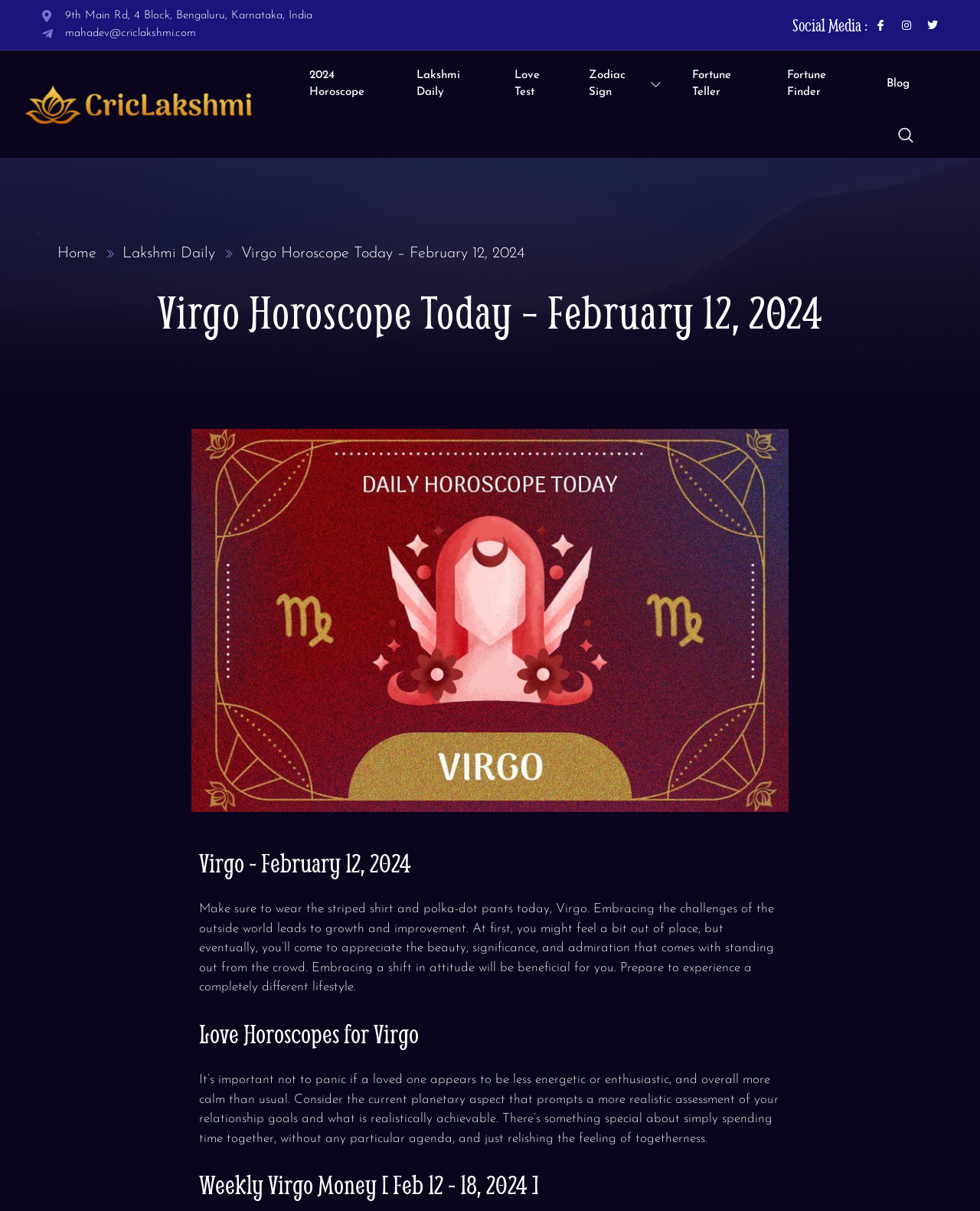Find the bounding box coordinates of the clickable area required to complete the following action: "View 2024 Horoscope".

[0.3, 0.042, 0.409, 0.099]